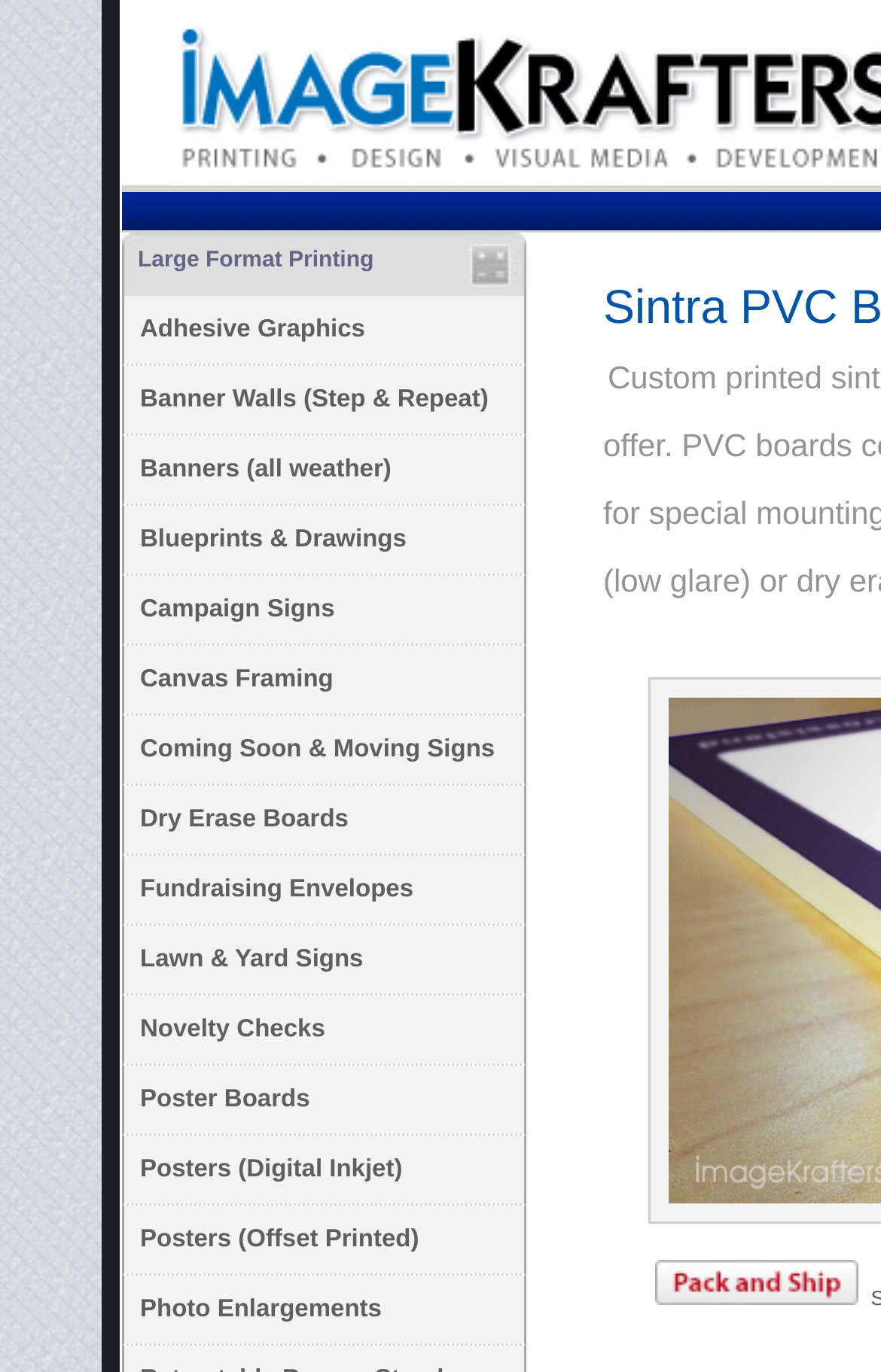Using the provided description Banner Walls (Step & Repeat), find the bounding box coordinates for the UI element. Provide the coordinates in (top-left x, top-left y, bottom-right x, bottom-right y) format, ensuring all values are between 0 and 1.

[0.141, 0.267, 0.595, 0.316]